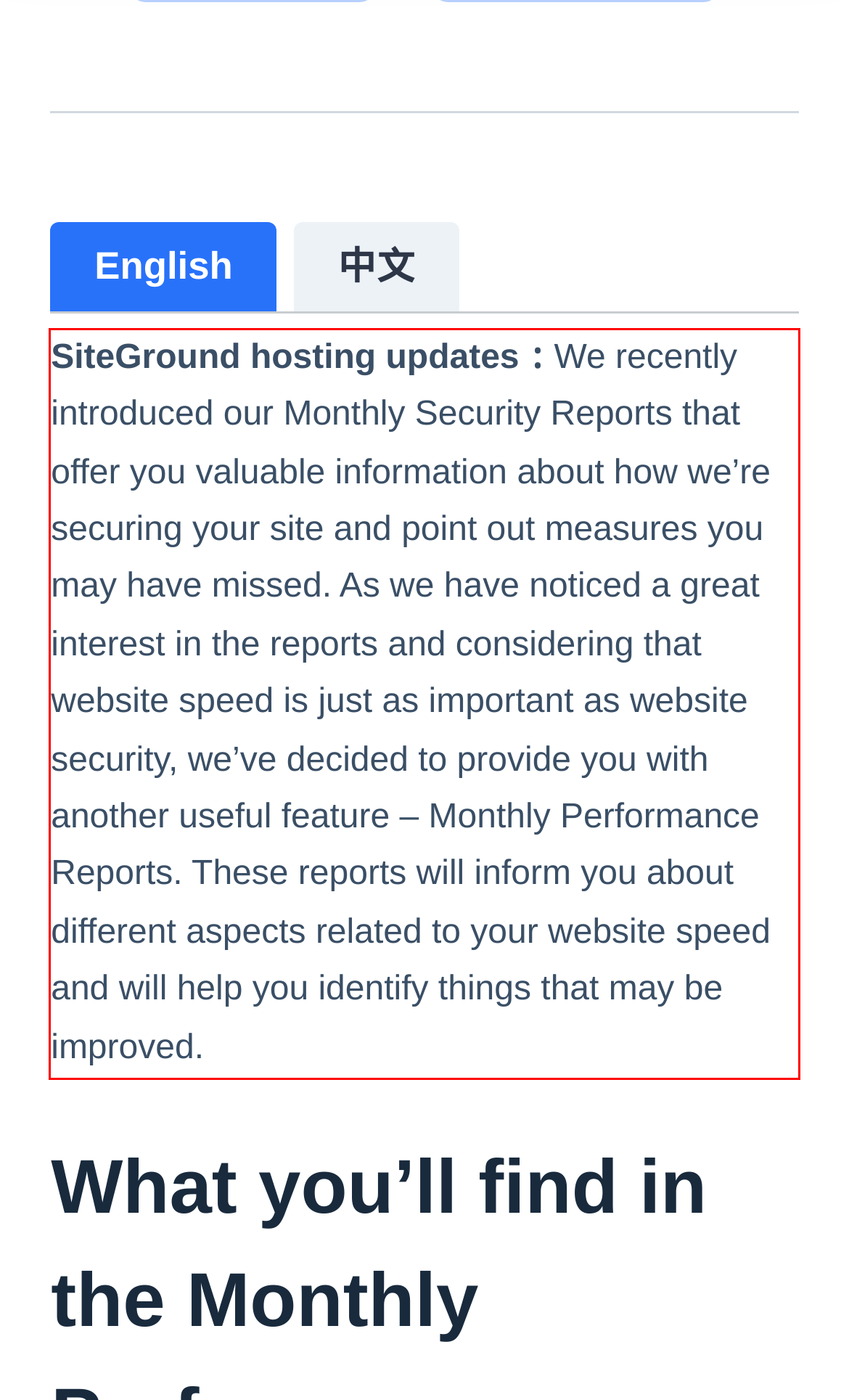Given a webpage screenshot, locate the red bounding box and extract the text content found inside it.

SiteGround hosting updates：We recently introduced our Monthly Security Reports that offer you valuable information about how we’re securing your site and point out measures you may have missed. As we have noticed a great interest in the reports and considering that website speed is just as important as website security, we’ve decided to provide you with another useful feature – Monthly Performance Reports. These reports will inform you about different aspects related to your website speed and will help you identify things that may be improved.